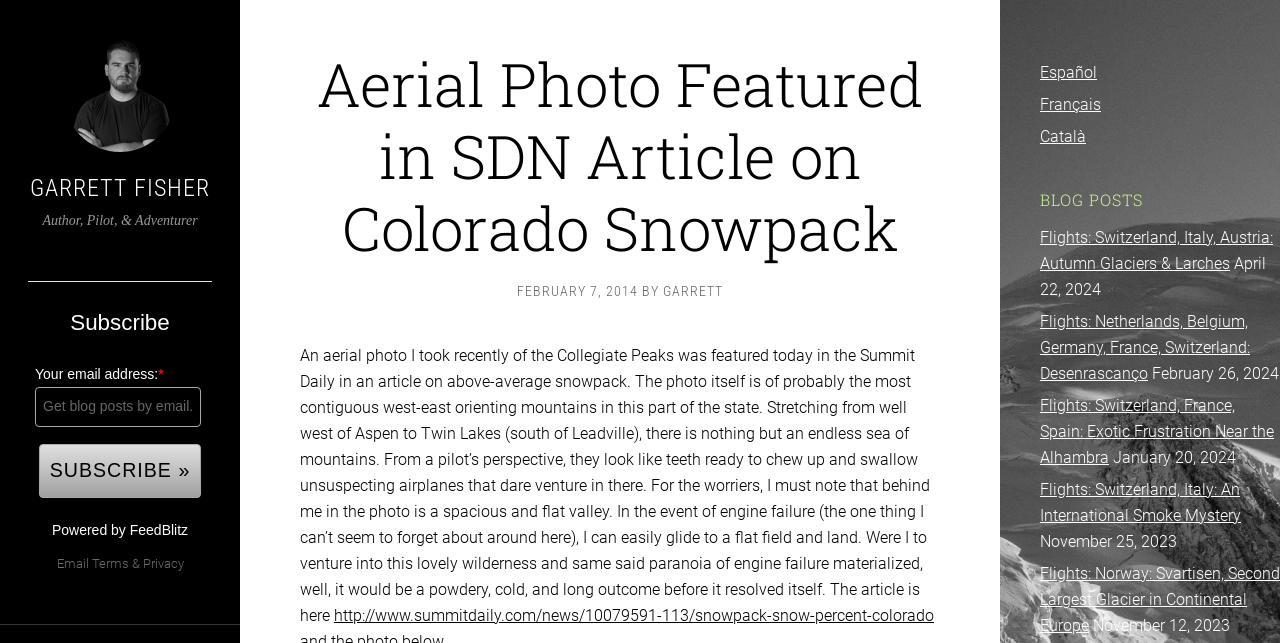Respond to the question with just a single word or phrase: 
How many blog posts are listed on this webpage?

6